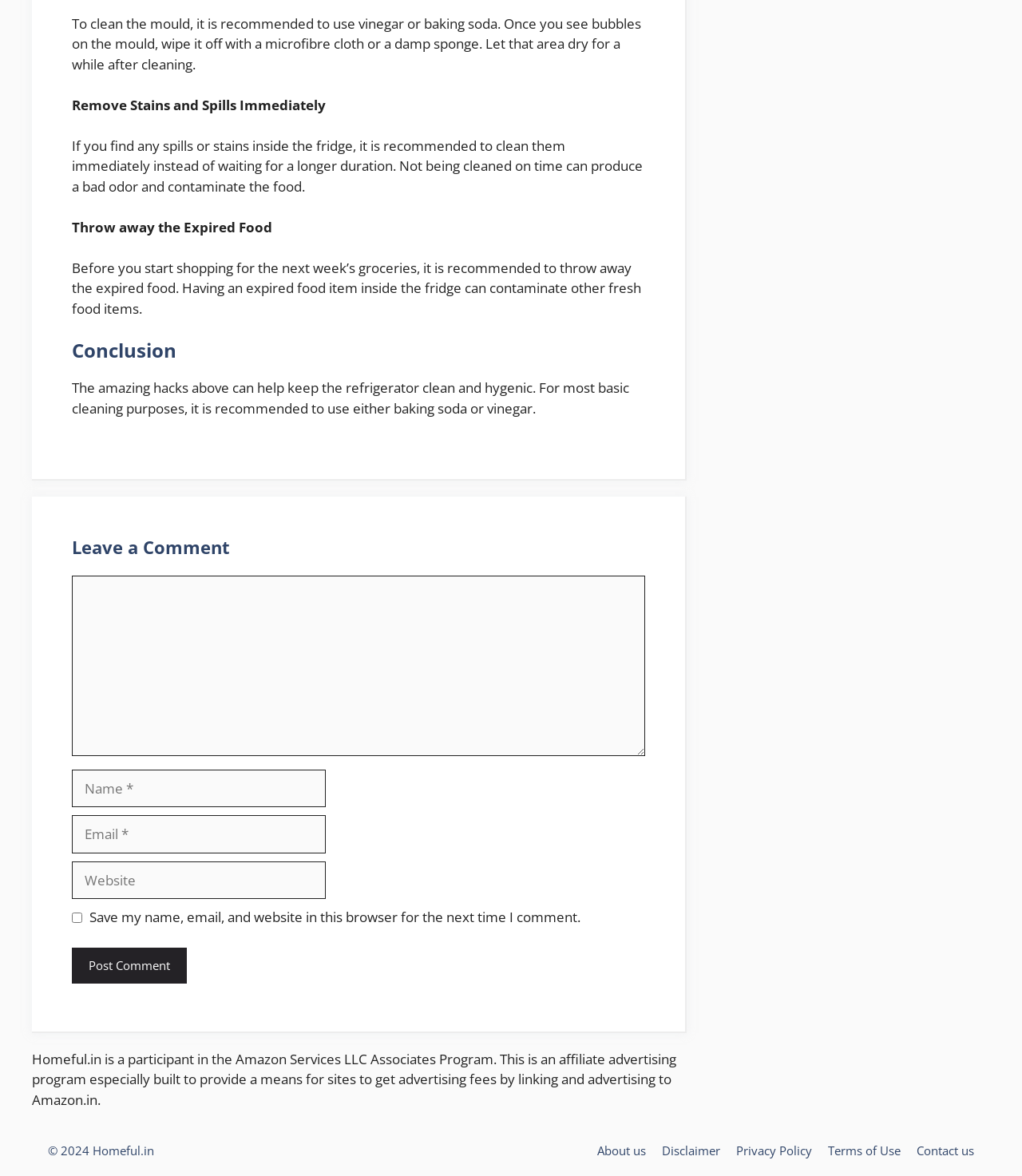Give a one-word or one-phrase response to the question:
What should be thrown away before shopping for groceries?

expired food